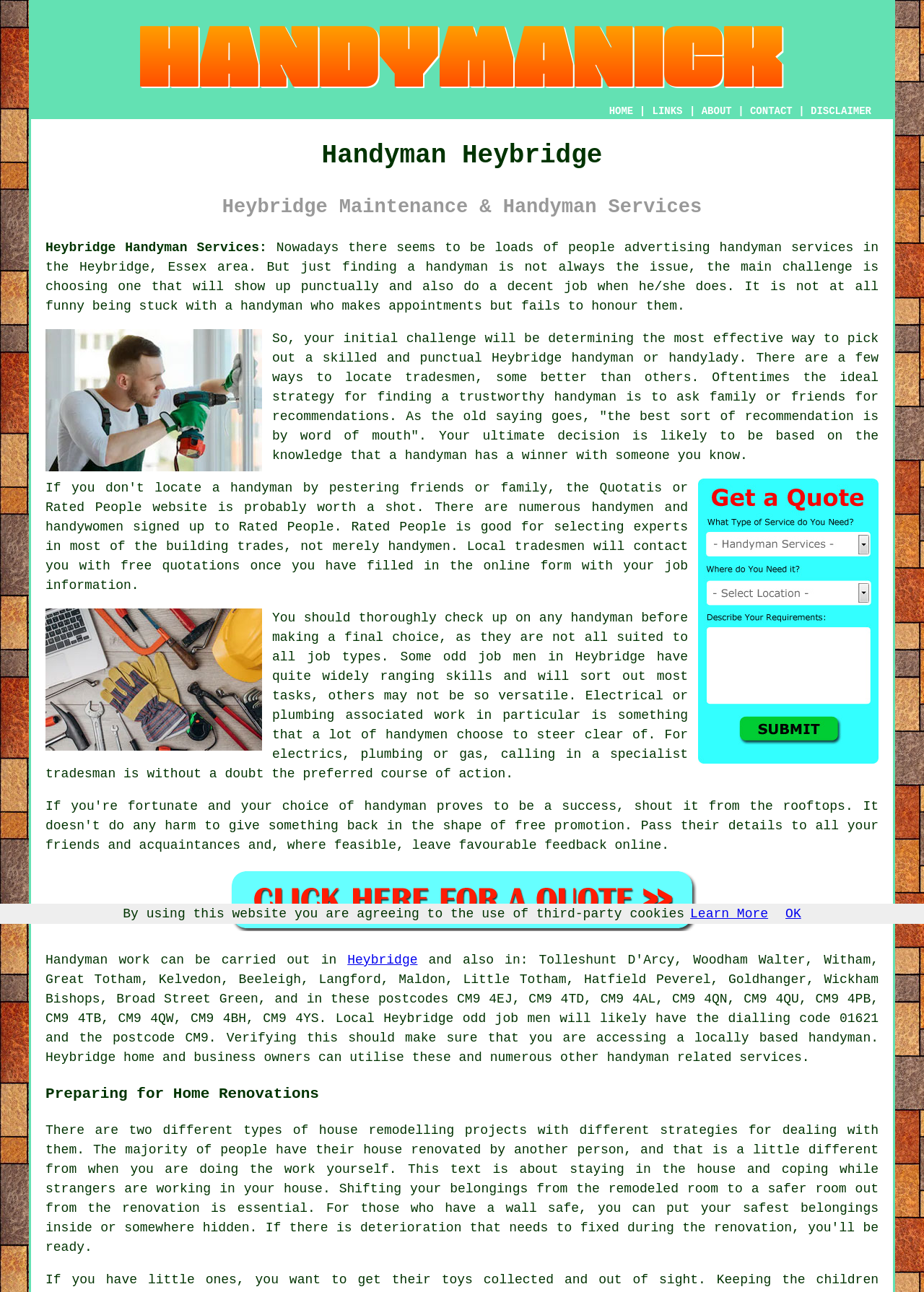Give a concise answer using one word or a phrase to the following question:
How can you find a trustworthy handyman in Heybridge?

Ask family or friends for recommendations